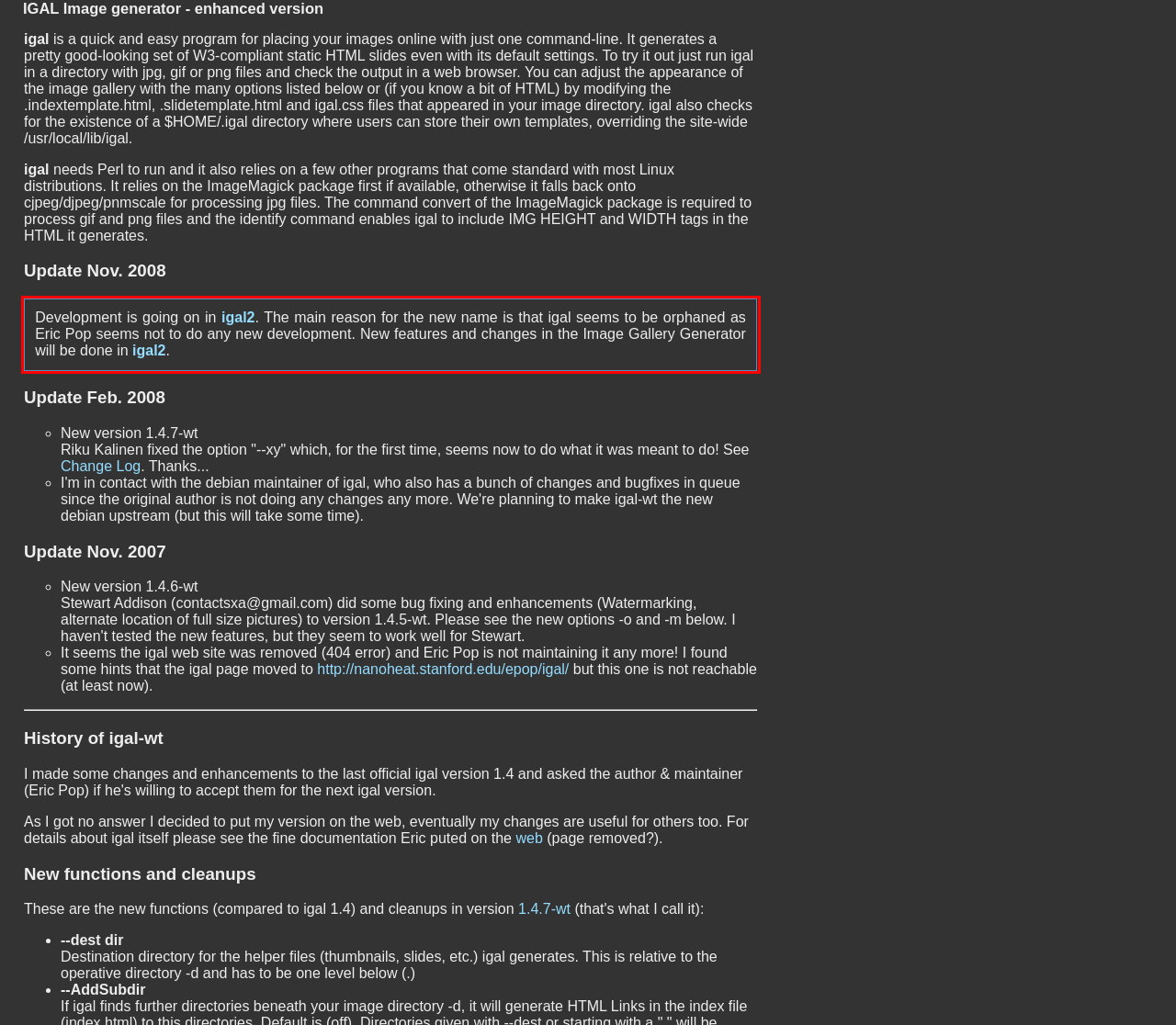You are provided with a screenshot of a webpage that includes a red bounding box. Extract and generate the text content found within the red bounding box.

Development is going on in igal2. The main reason for the new name is that igal seems to be orphaned as Eric Pop seems not to do any new development. New features and changes in the Image Gallery Generator will be done in igal2.